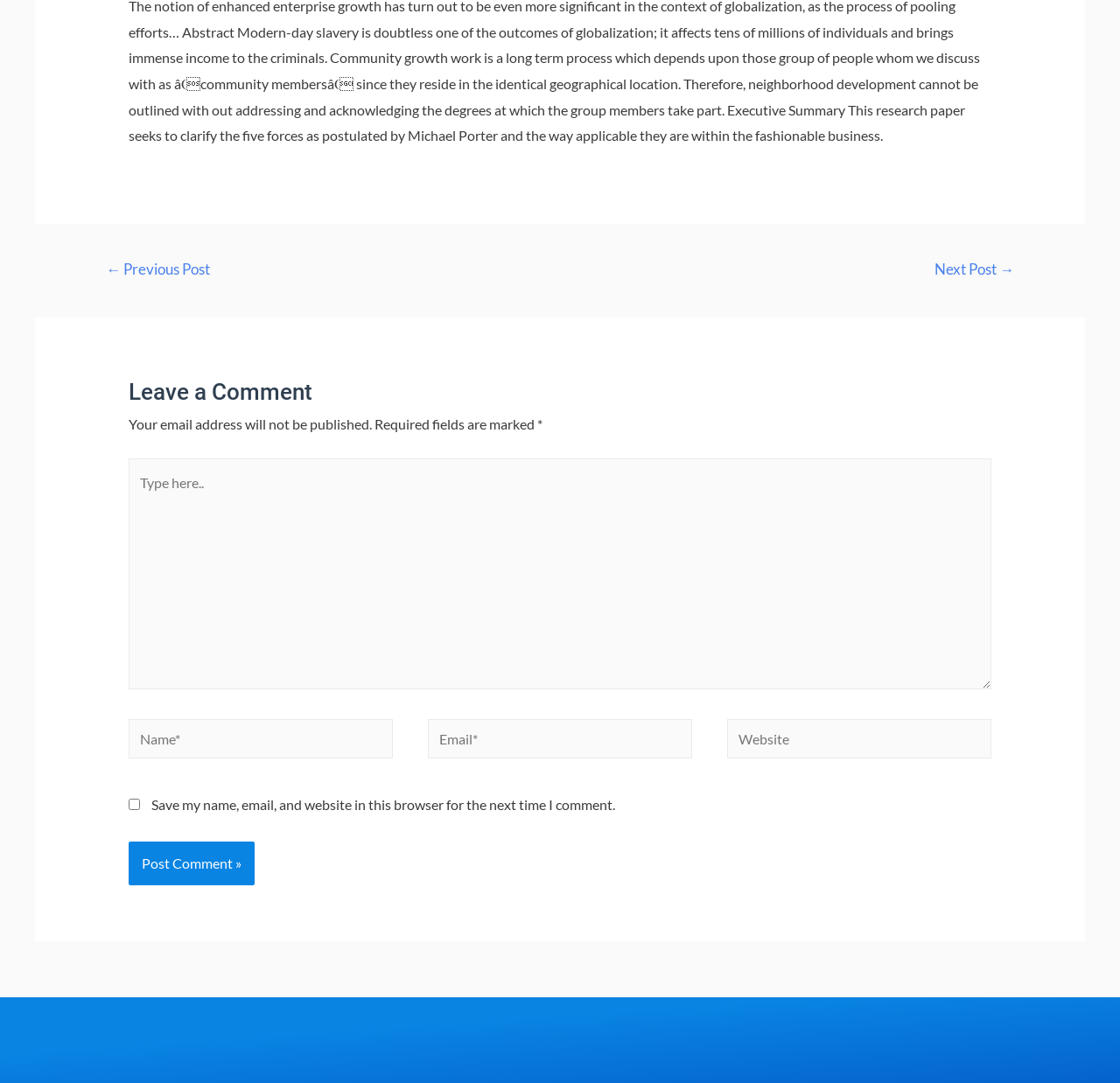What is the default state of the 'Save my name, email, and website' checkbox?
Please answer using one word or phrase, based on the screenshot.

Unchecked